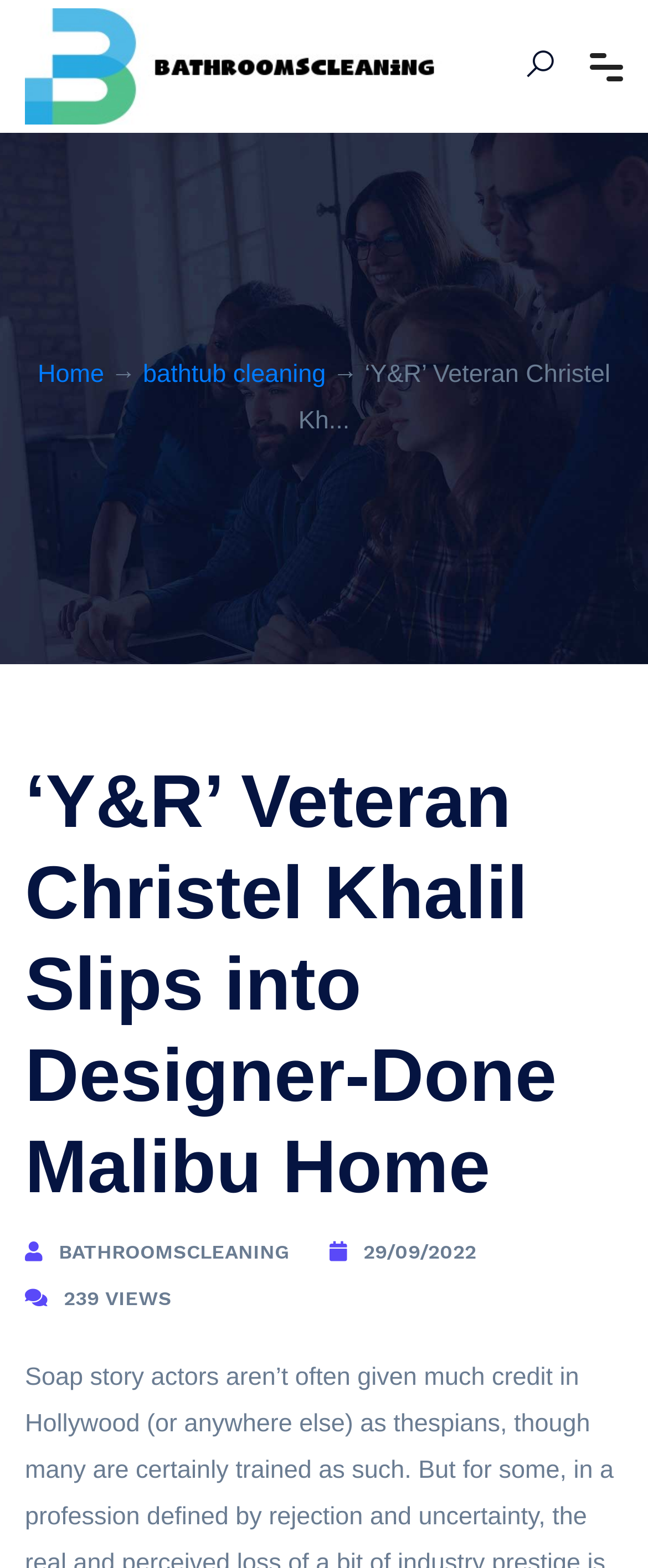Answer the following query concisely with a single word or phrase:
What is the name of the veteran mentioned in the article?

Christel Khalil